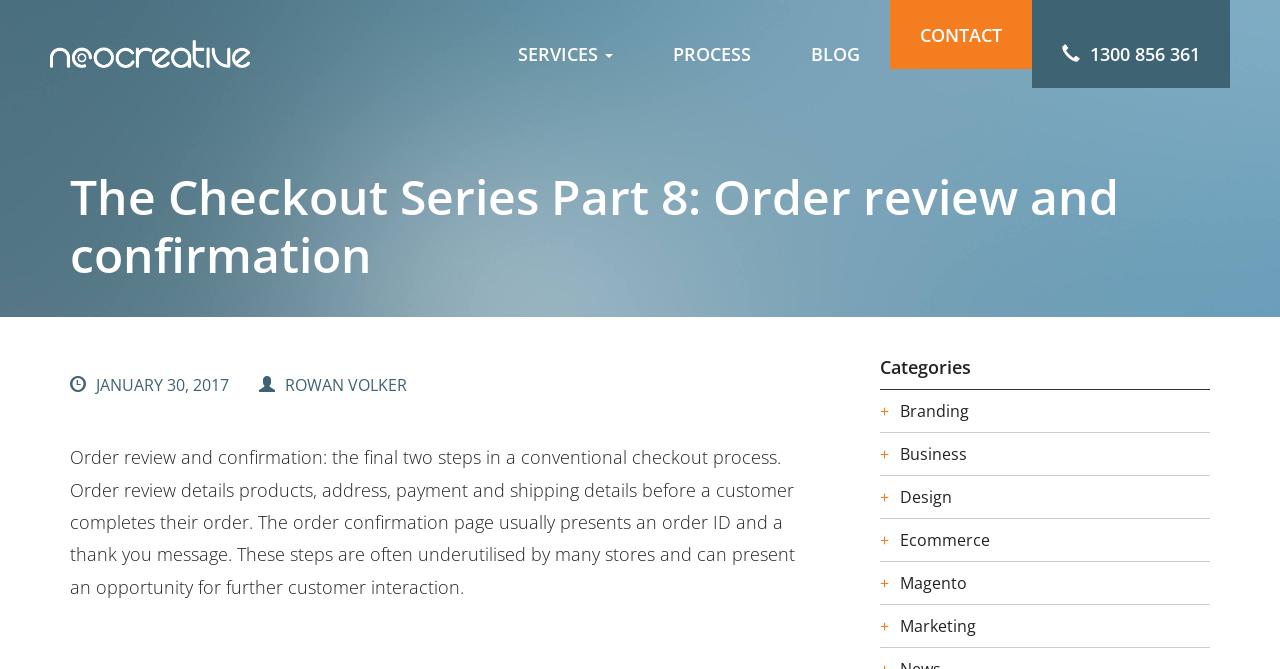Locate the bounding box coordinates of the area to click to fulfill this instruction: "Go to the BLOG page". The bounding box should be presented as four float numbers between 0 and 1, in the order [left, top, right, bottom].

[0.61, 0.03, 0.695, 0.132]